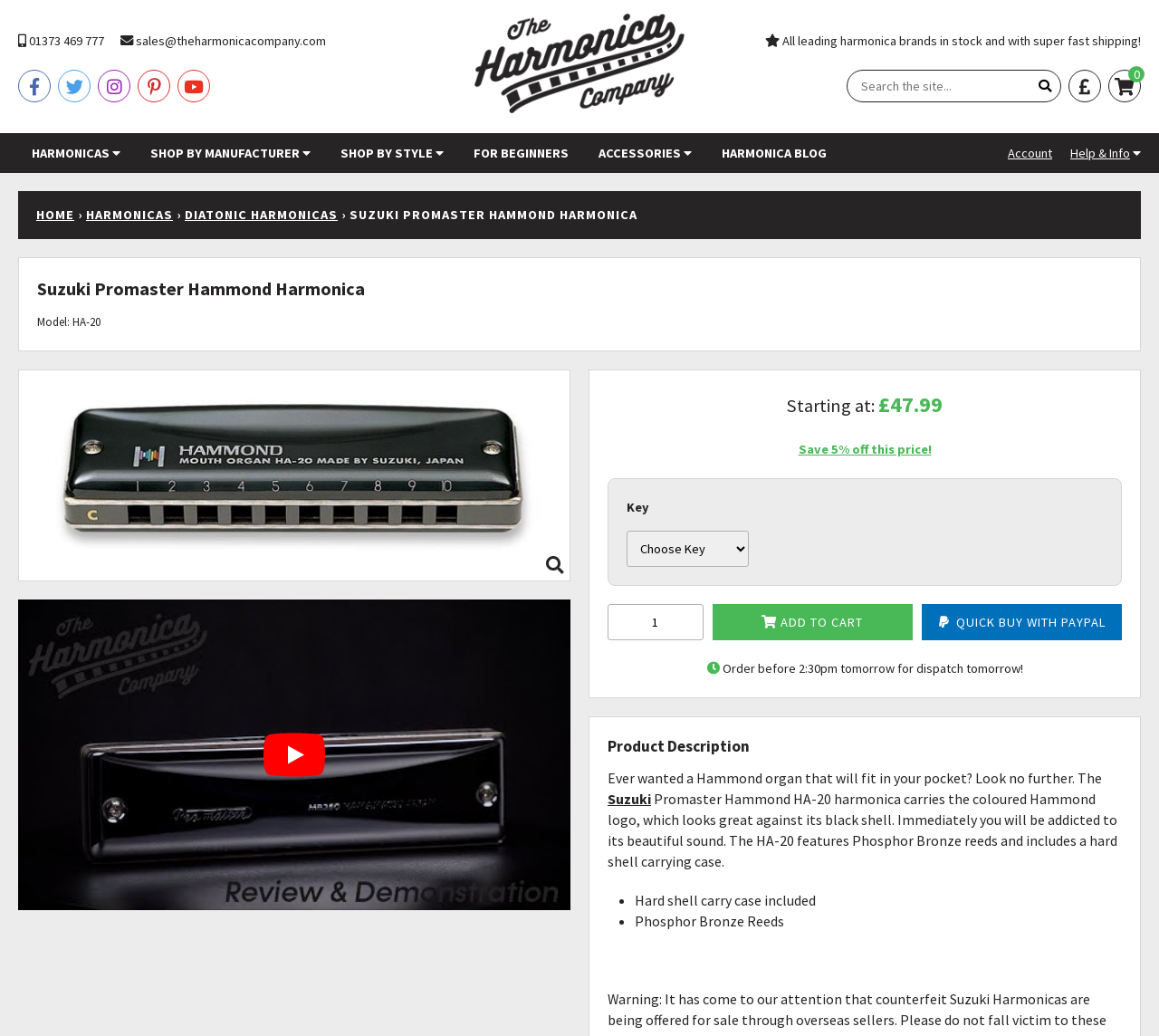Indicate the bounding box coordinates of the clickable region to achieve the following instruction: "Select a key."

[0.541, 0.512, 0.646, 0.547]